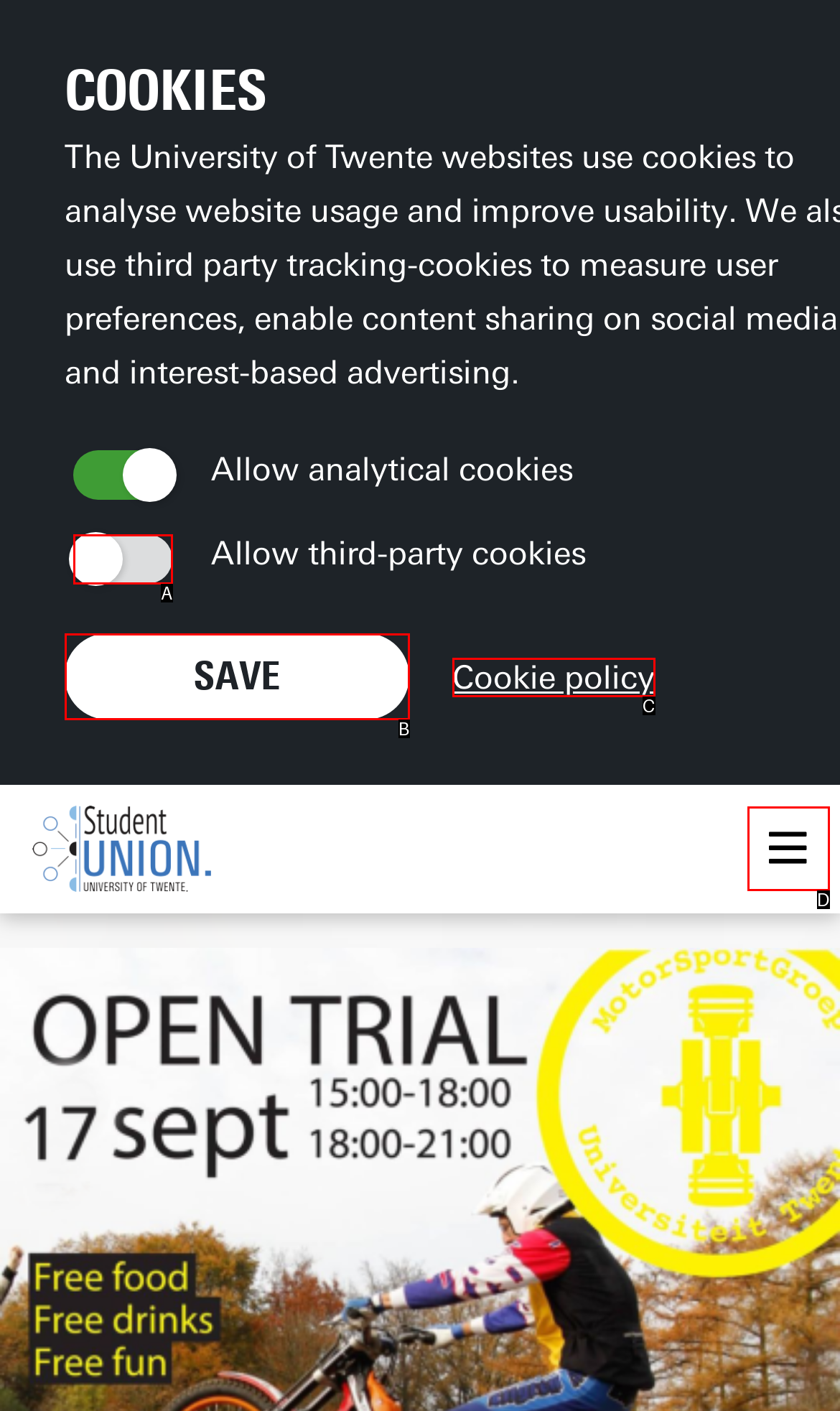Identify the HTML element that corresponds to the description: Save
Provide the letter of the matching option from the given choices directly.

B